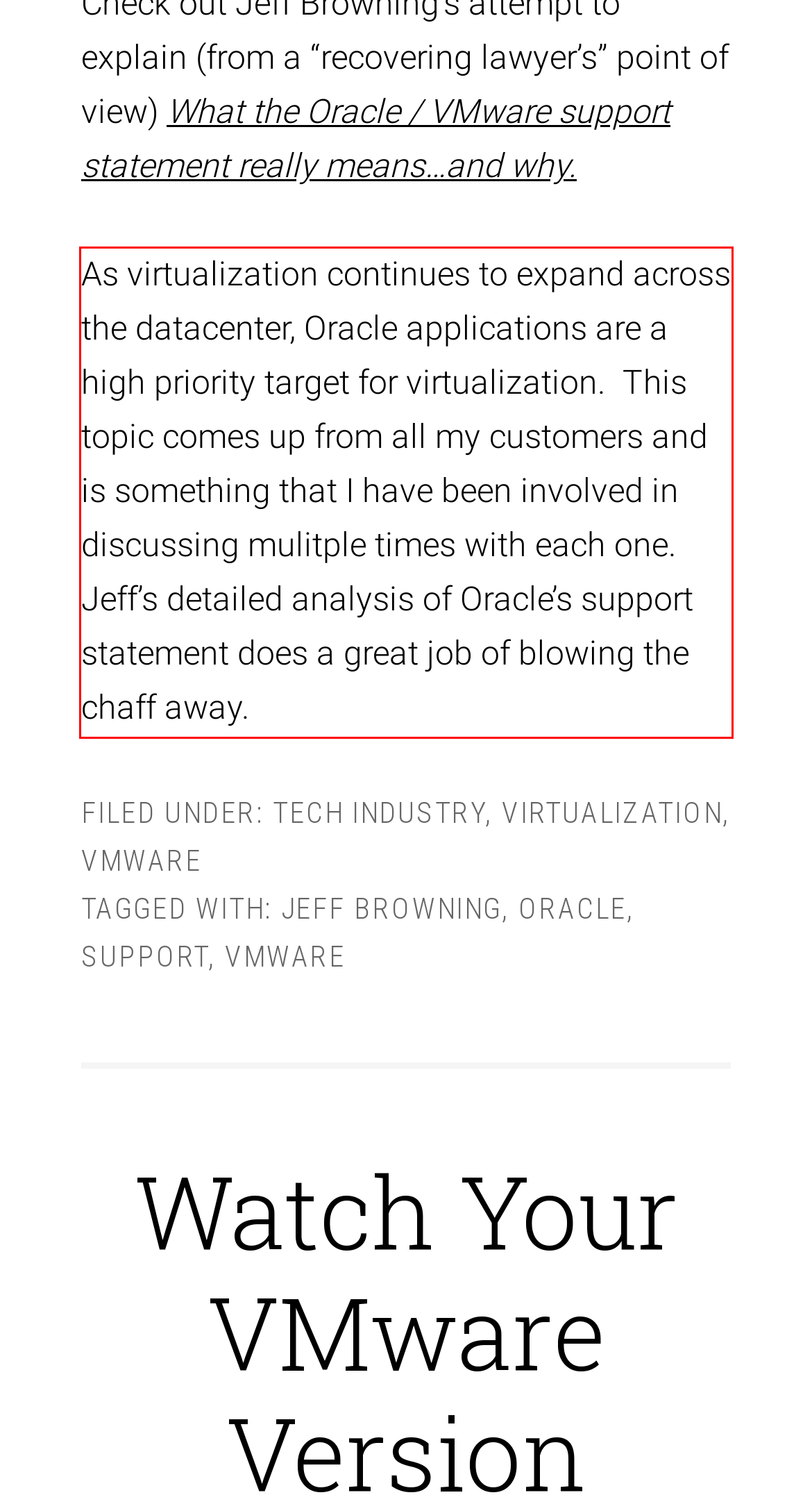Given a screenshot of a webpage containing a red bounding box, perform OCR on the text within this red bounding box and provide the text content.

As virtualization continues to expand across the datacenter, Oracle applications are a high priority target for virtualization. This topic comes up from all my customers and is something that I have been involved in discussing mulitple times with each one. Jeff’s detailed analysis of Oracle’s support statement does a great job of blowing the chaff away.